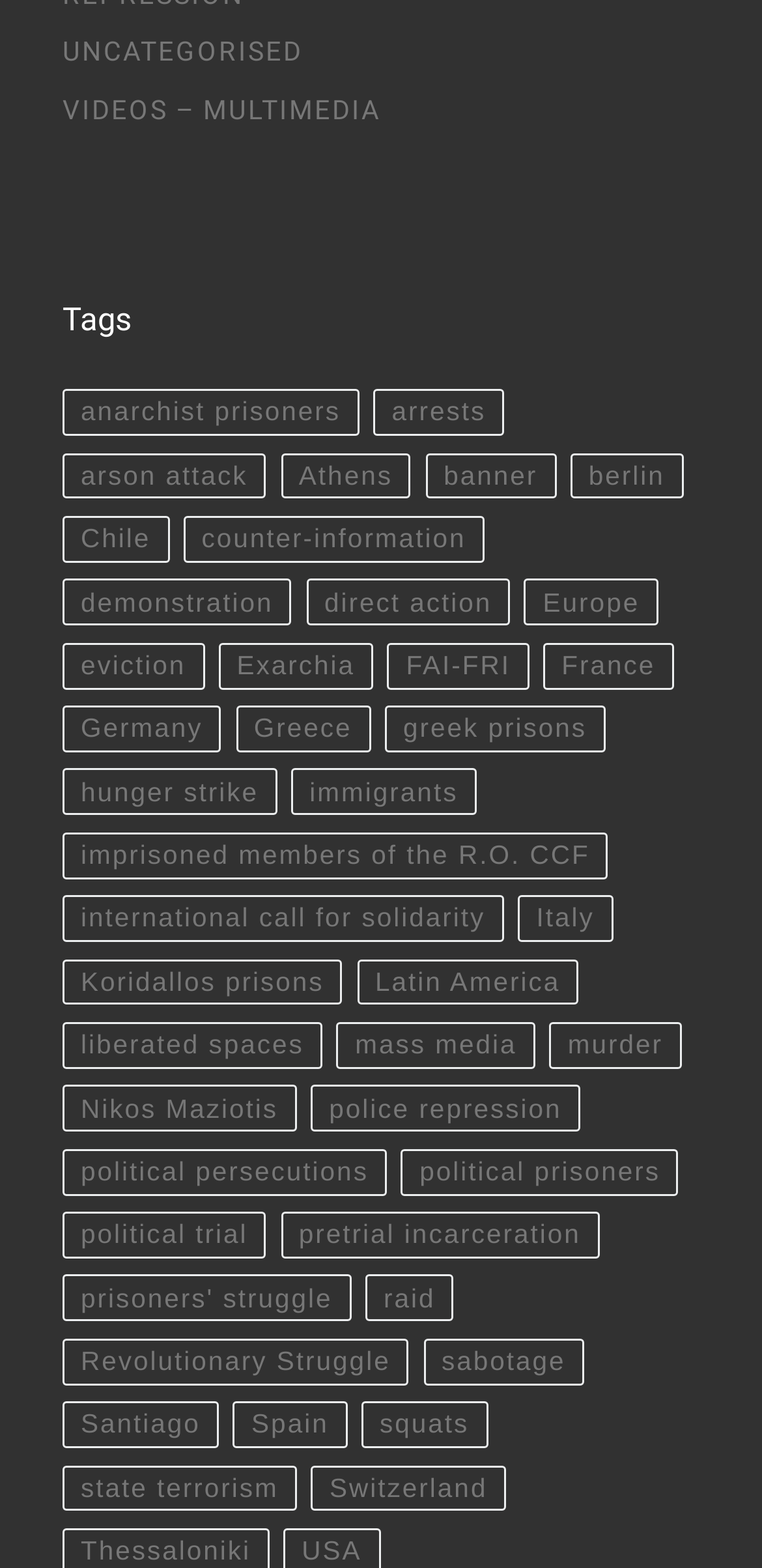Specify the bounding box coordinates of the region I need to click to perform the following instruction: "Explore the 'Tags' section". The coordinates must be four float numbers in the range of 0 to 1, i.e., [left, top, right, bottom].

[0.082, 0.192, 0.918, 0.218]